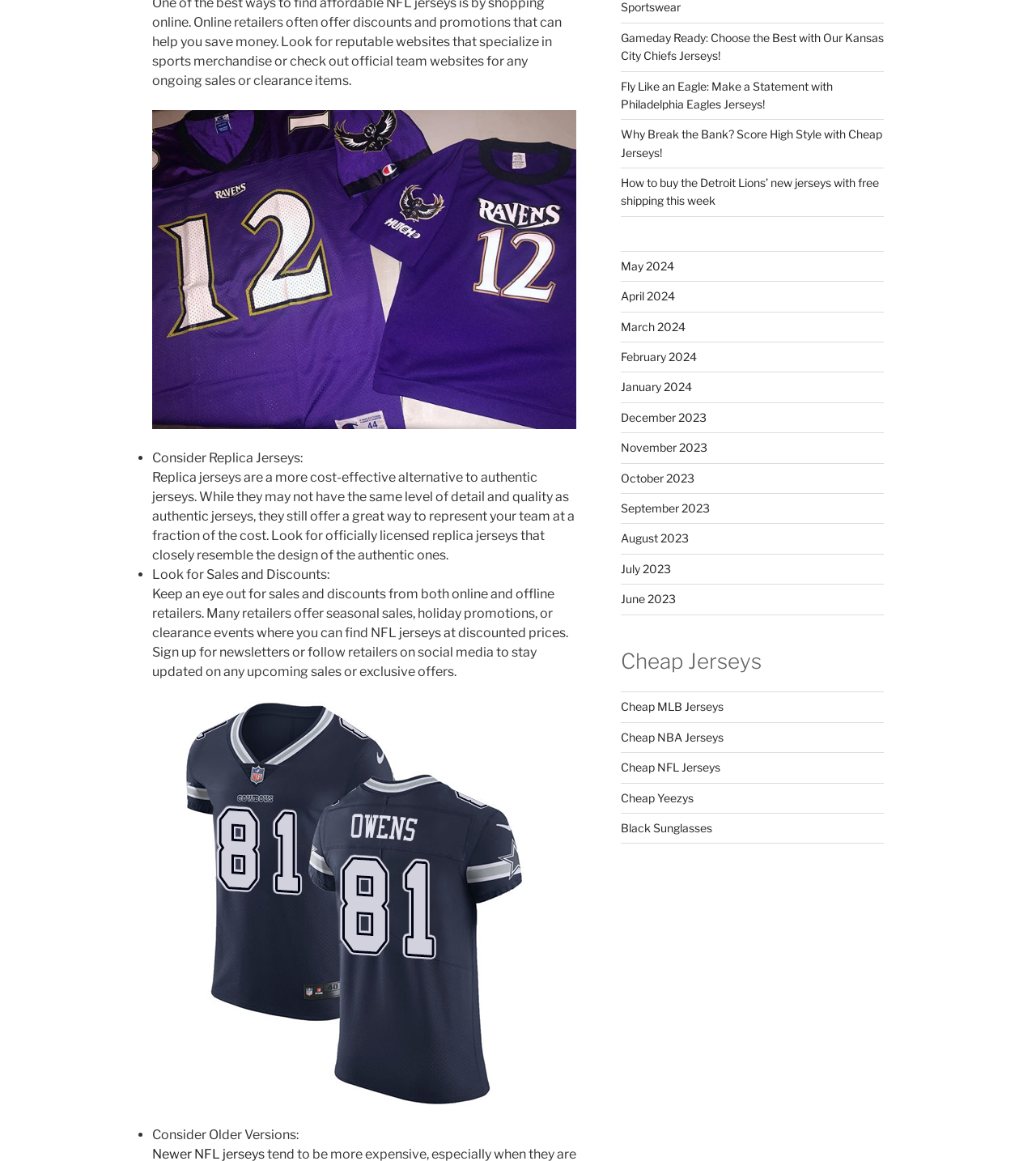Predict the bounding box coordinates for the UI element described as: "Cheap NFL Jerseys". The coordinates should be four float numbers between 0 and 1, presented as [left, top, right, bottom].

[0.599, 0.655, 0.695, 0.667]